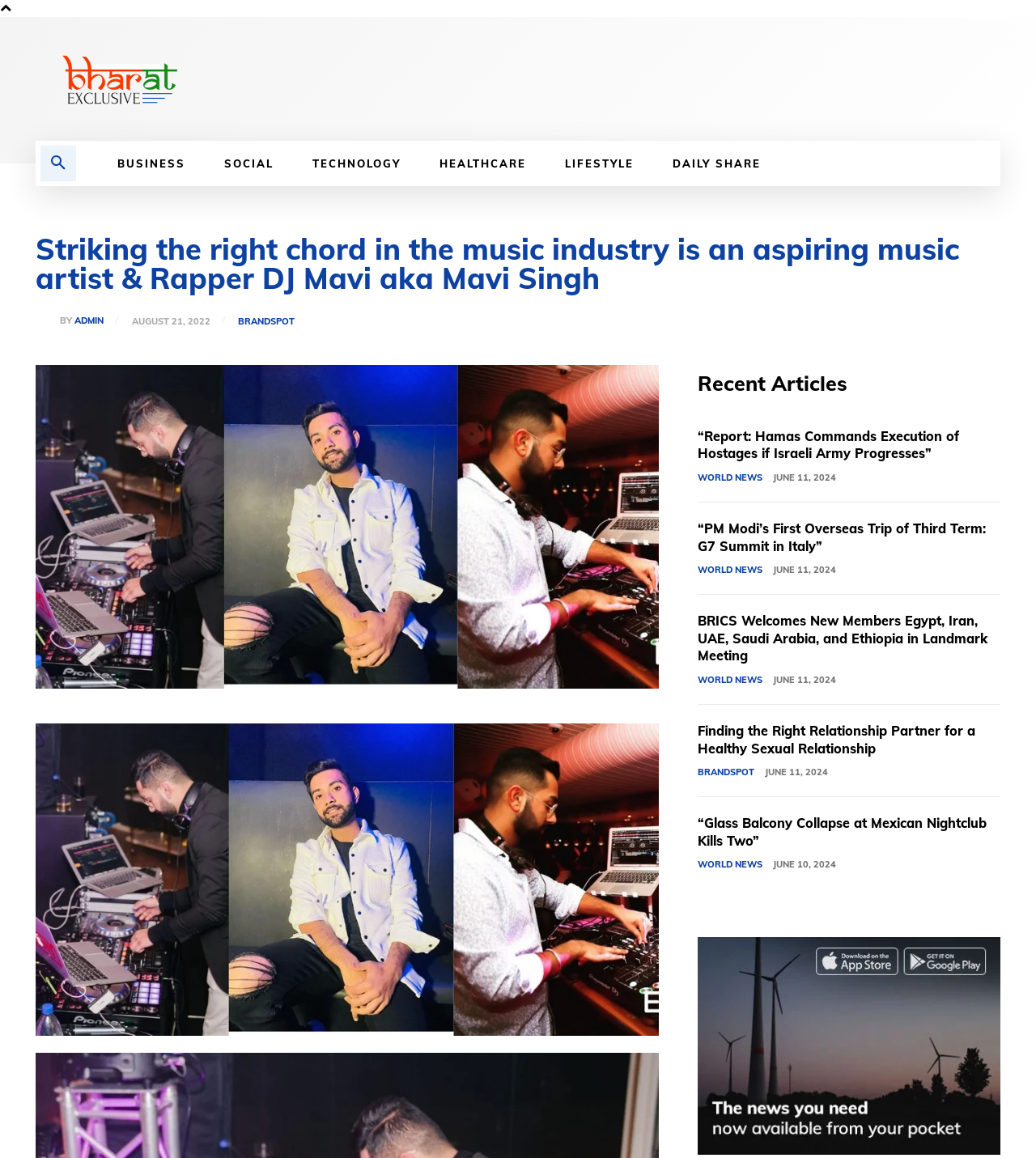Analyze the image and provide a detailed answer to the question: What is the position of the logo on the webpage?

I looked at the webpage and found the logo at the top-left corner. I compared the y1 and y2 coordinates of the logo with other elements and found that it is positioned at the top of the webpage.